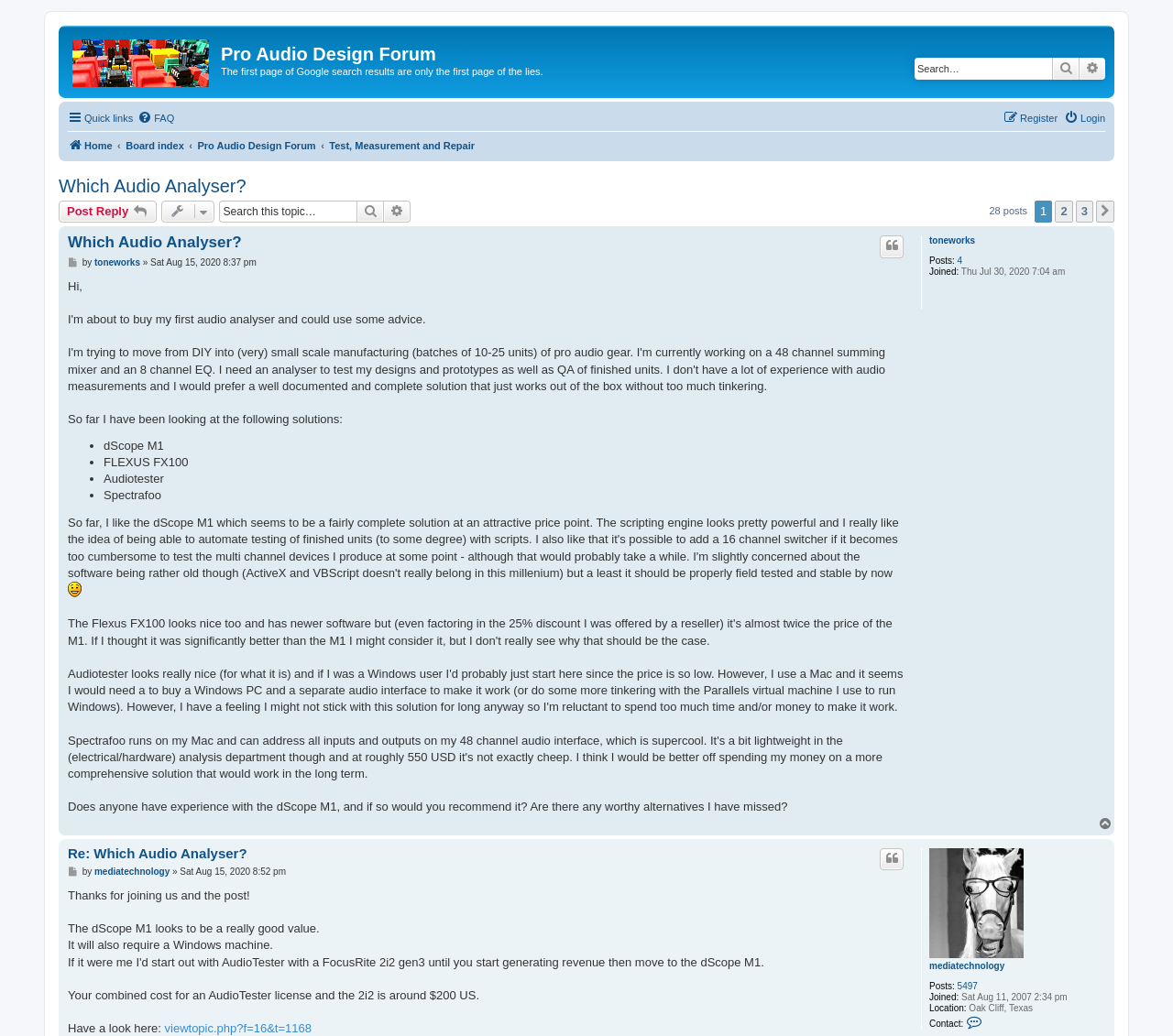What is the date of the first post?
Answer the question with a single word or phrase, referring to the image.

Sat Aug 15, 2020 8:37 pm